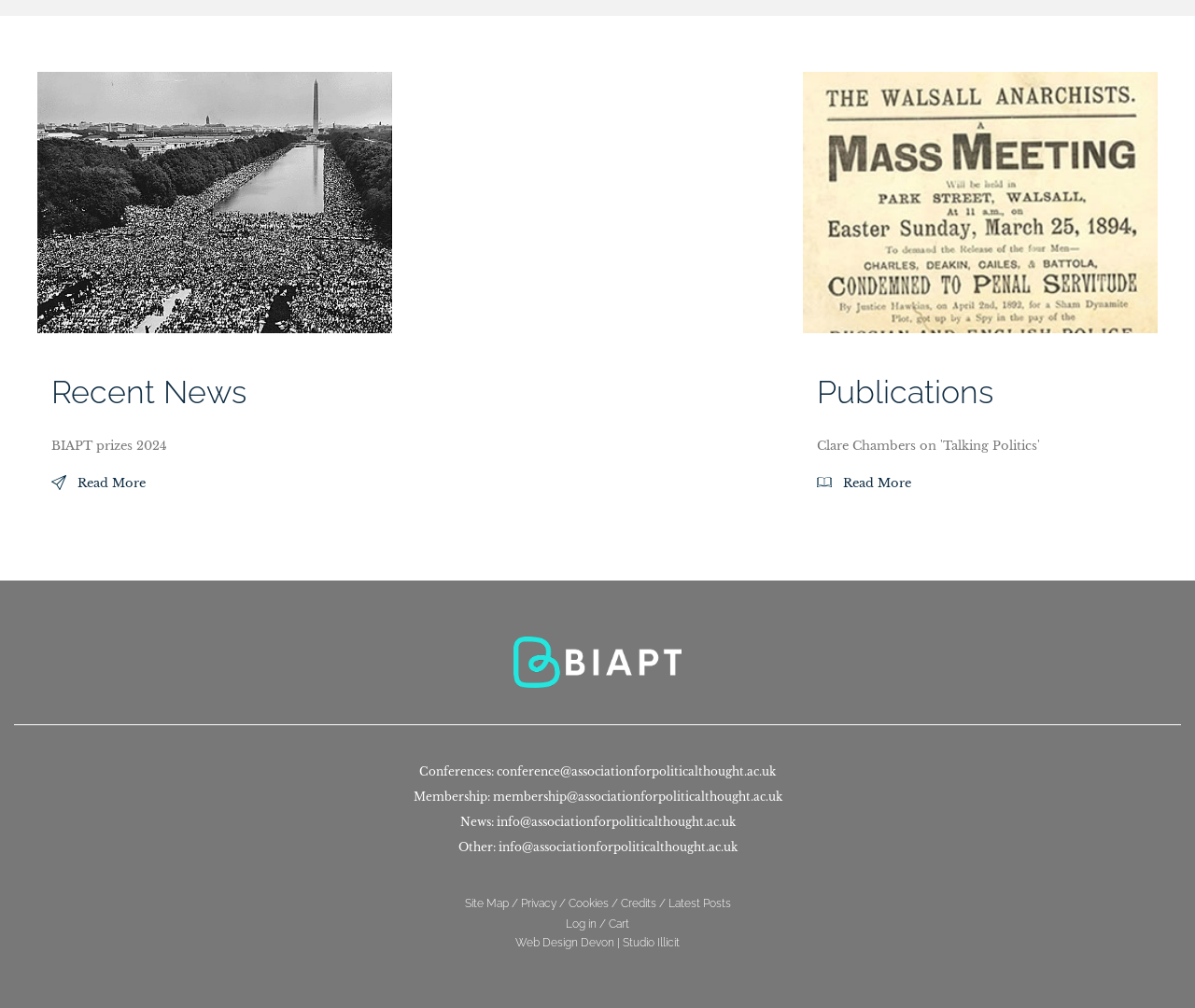Show the bounding box coordinates for the HTML element described as: "parent_node: Recent News".

[0.031, 0.071, 0.328, 0.33]